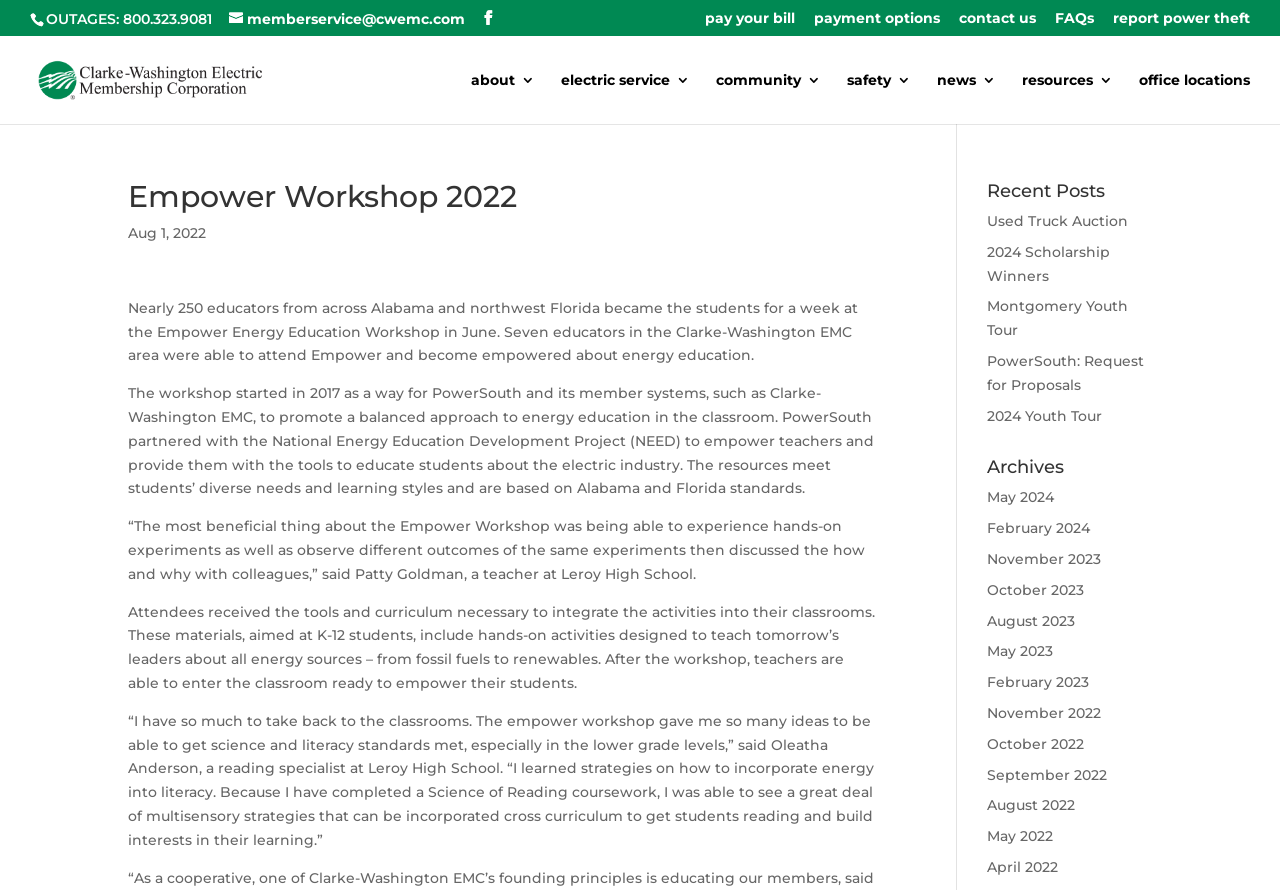Identify the bounding box coordinates of the part that should be clicked to carry out this instruction: "pay your bill".

[0.551, 0.012, 0.621, 0.039]